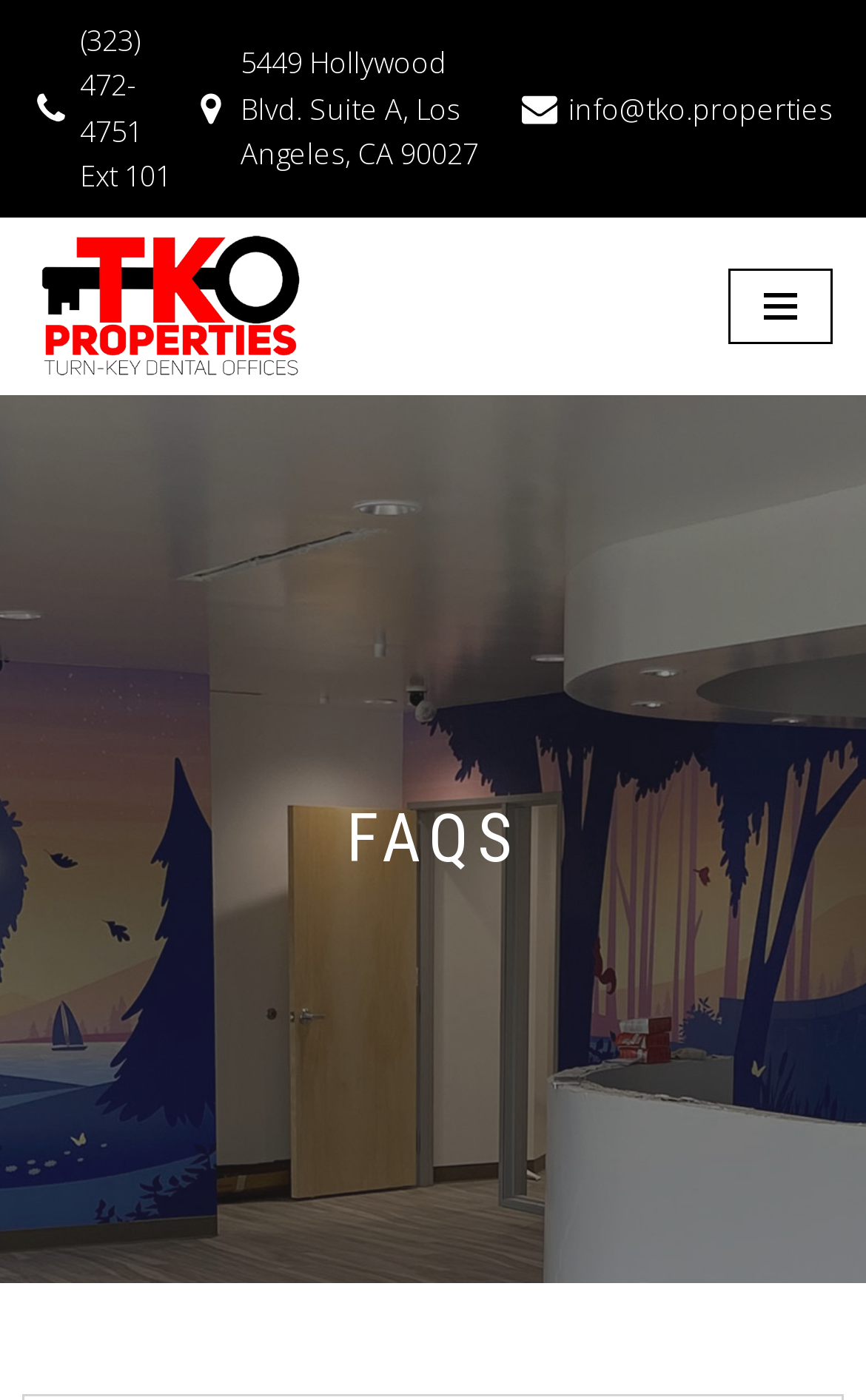Given the description of a UI element: "info@tko.properties", identify the bounding box coordinates of the matching element in the webpage screenshot.

[0.656, 0.061, 0.962, 0.094]